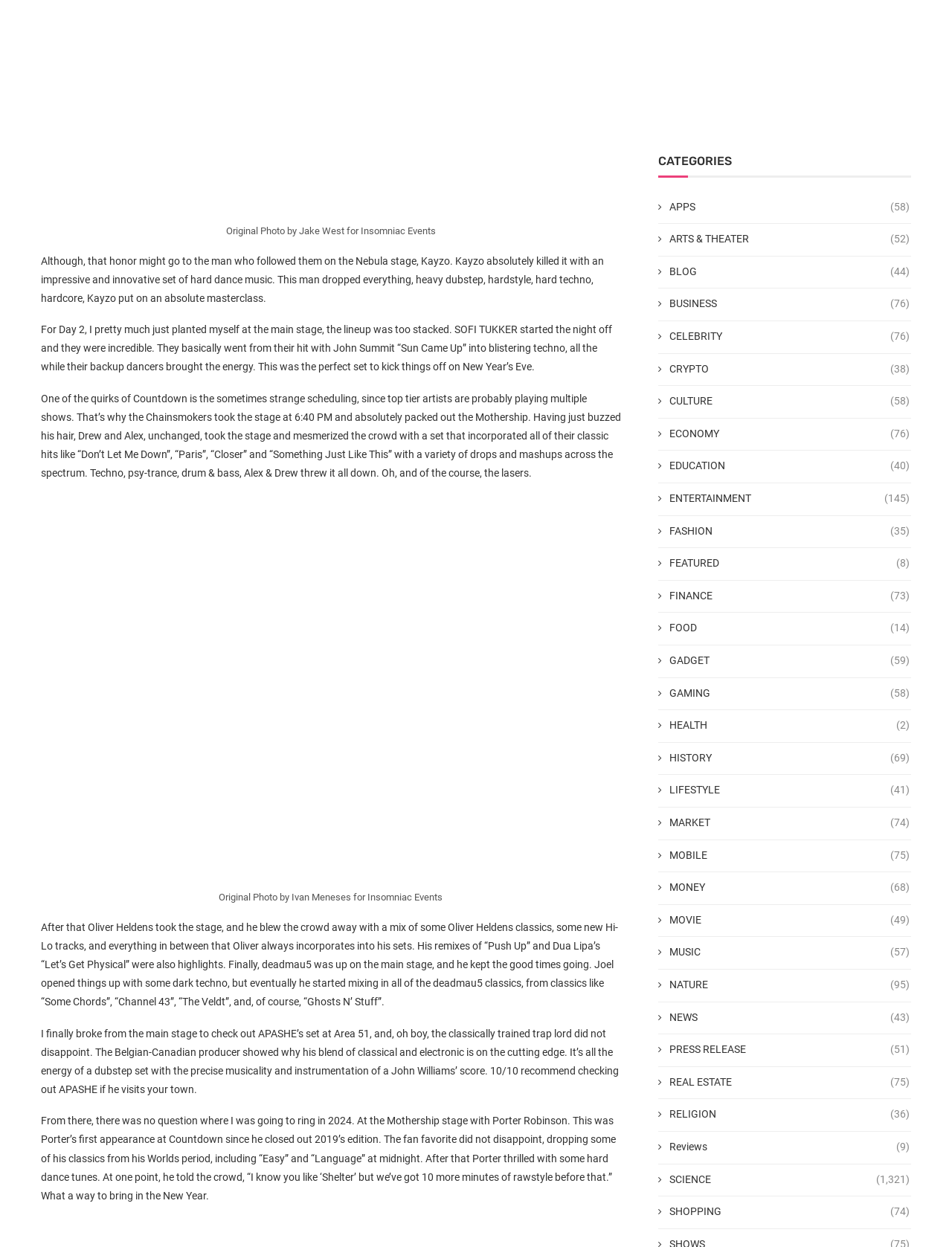What type of music did APASHE play at Area 51?
Please provide a comprehensive answer based on the contents of the image.

The article states that APASHE, a classically trained producer, played a set at Area 51 that blended classical and electronic elements, which is characteristic of the trap genre.